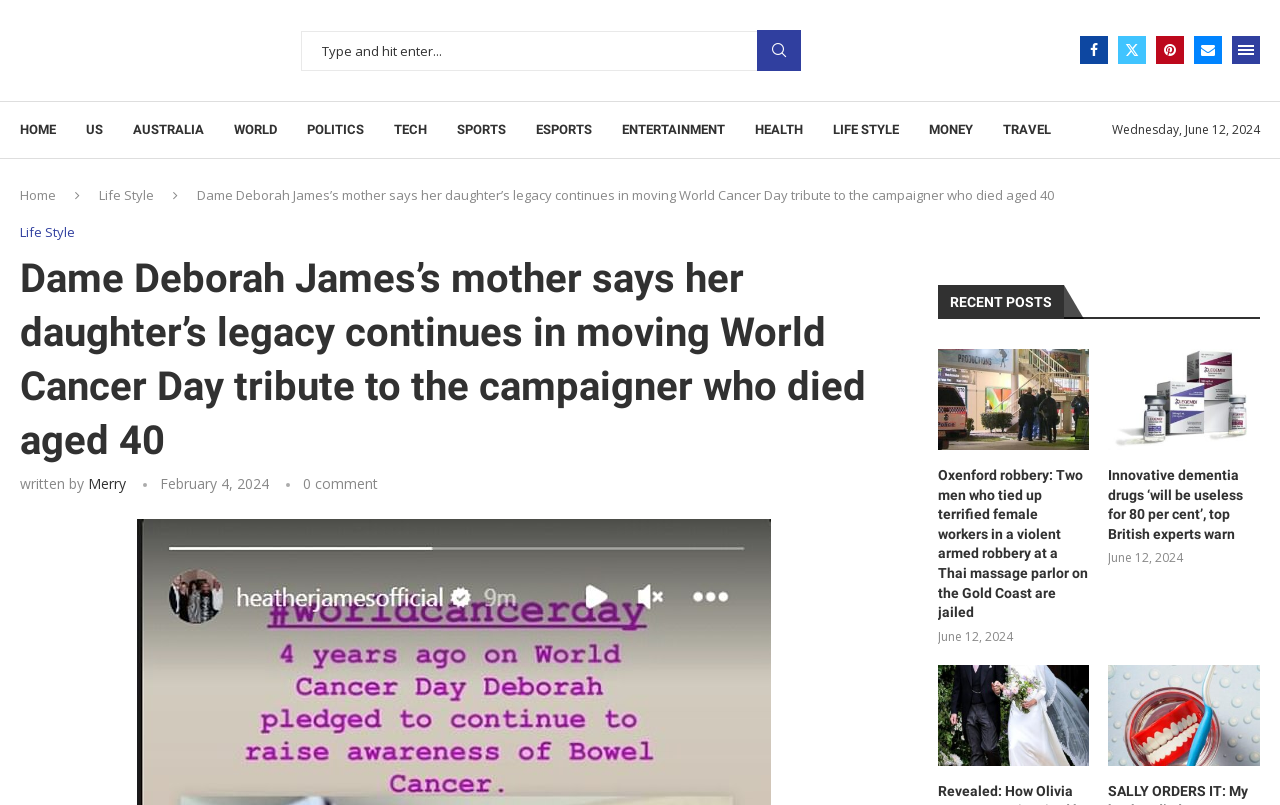Kindly provide the bounding box coordinates of the section you need to click on to fulfill the given instruction: "Read the article about Dame Deborah James".

[0.107, 0.644, 0.602, 0.669]